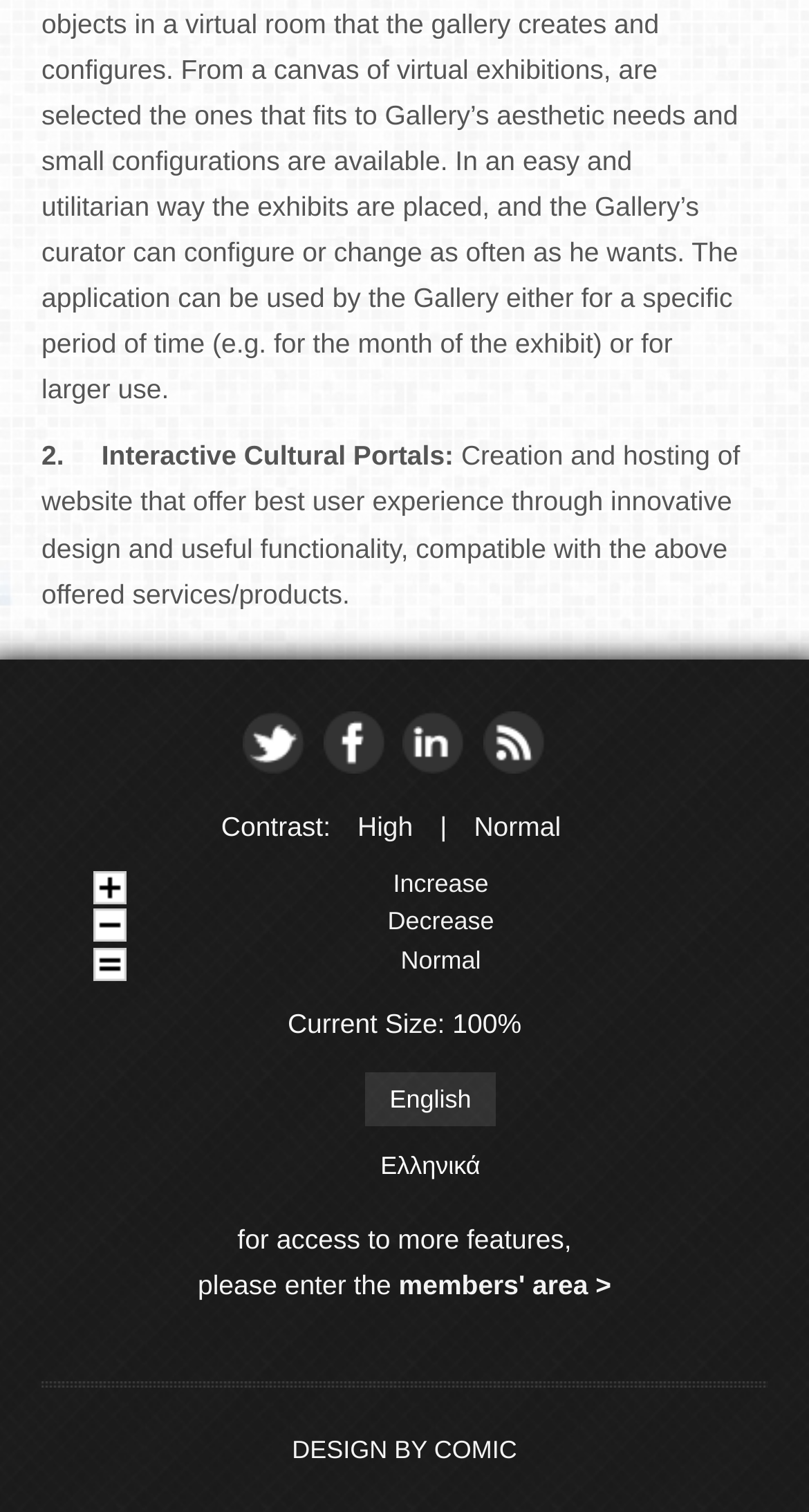Extract the bounding box coordinates for the HTML element that matches this description: "Ελληνικά". The coordinates should be four float numbers between 0 and 1, i.e., [left, top, right, bottom].

[0.44, 0.753, 0.625, 0.788]